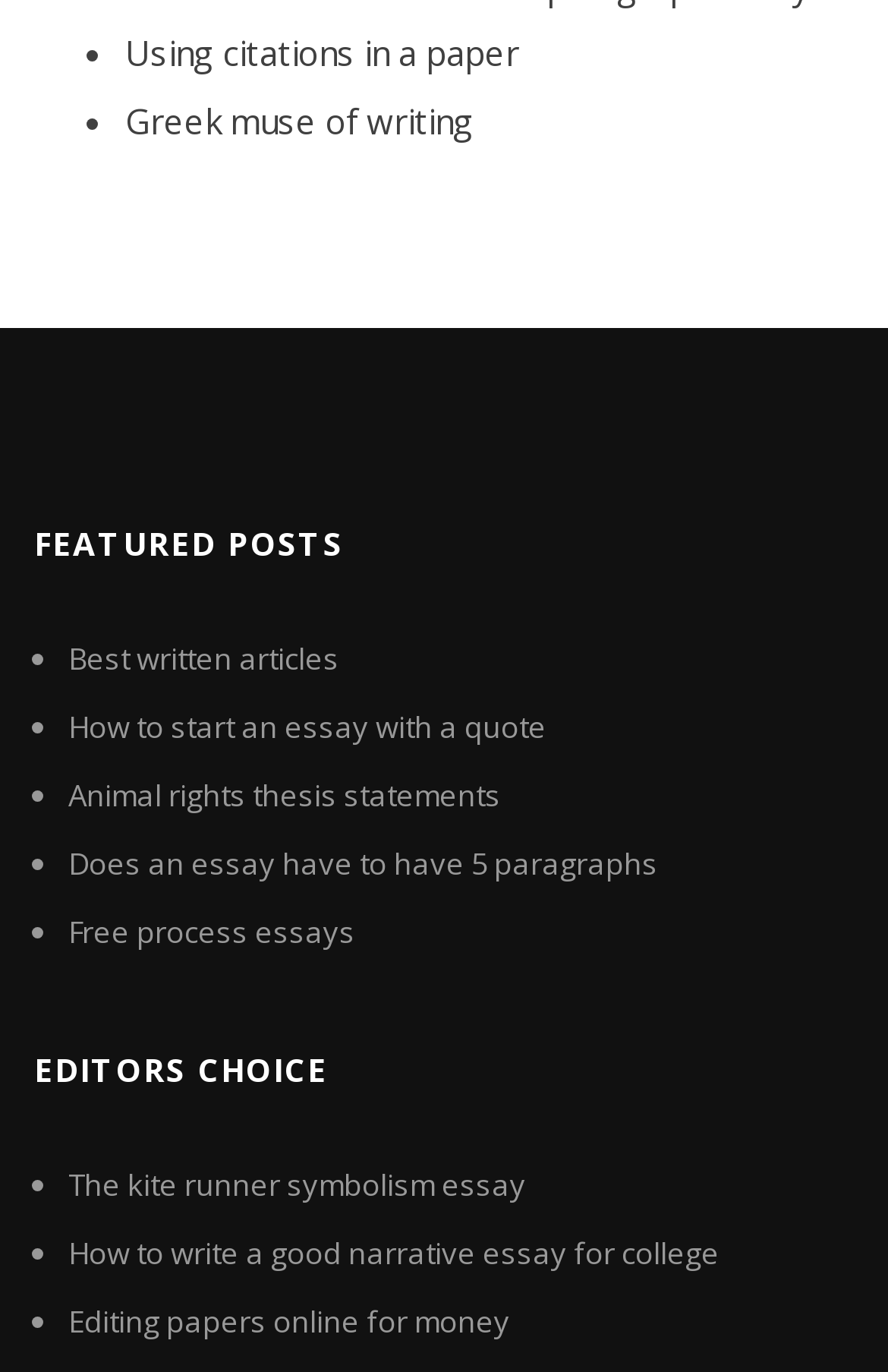Find the bounding box coordinates for the HTML element described in this sentence: "Free process essays". Provide the coordinates as four float numbers between 0 and 1, in the format [left, top, right, bottom].

[0.077, 0.664, 0.4, 0.694]